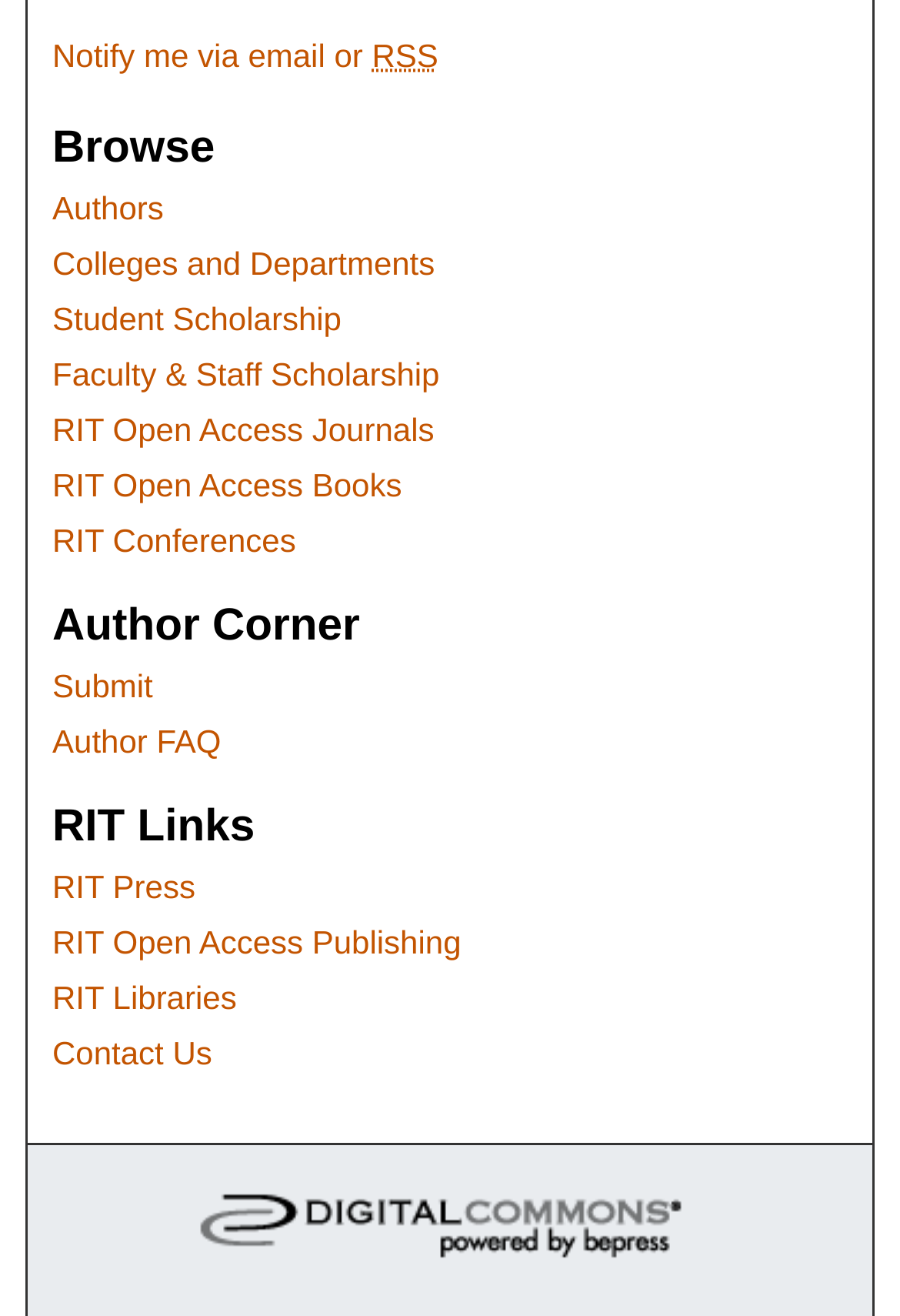Please find the bounding box coordinates of the element that must be clicked to perform the given instruction: "Visit RIT Press". The coordinates should be four float numbers from 0 to 1, i.e., [left, top, right, bottom].

[0.058, 0.621, 0.674, 0.649]